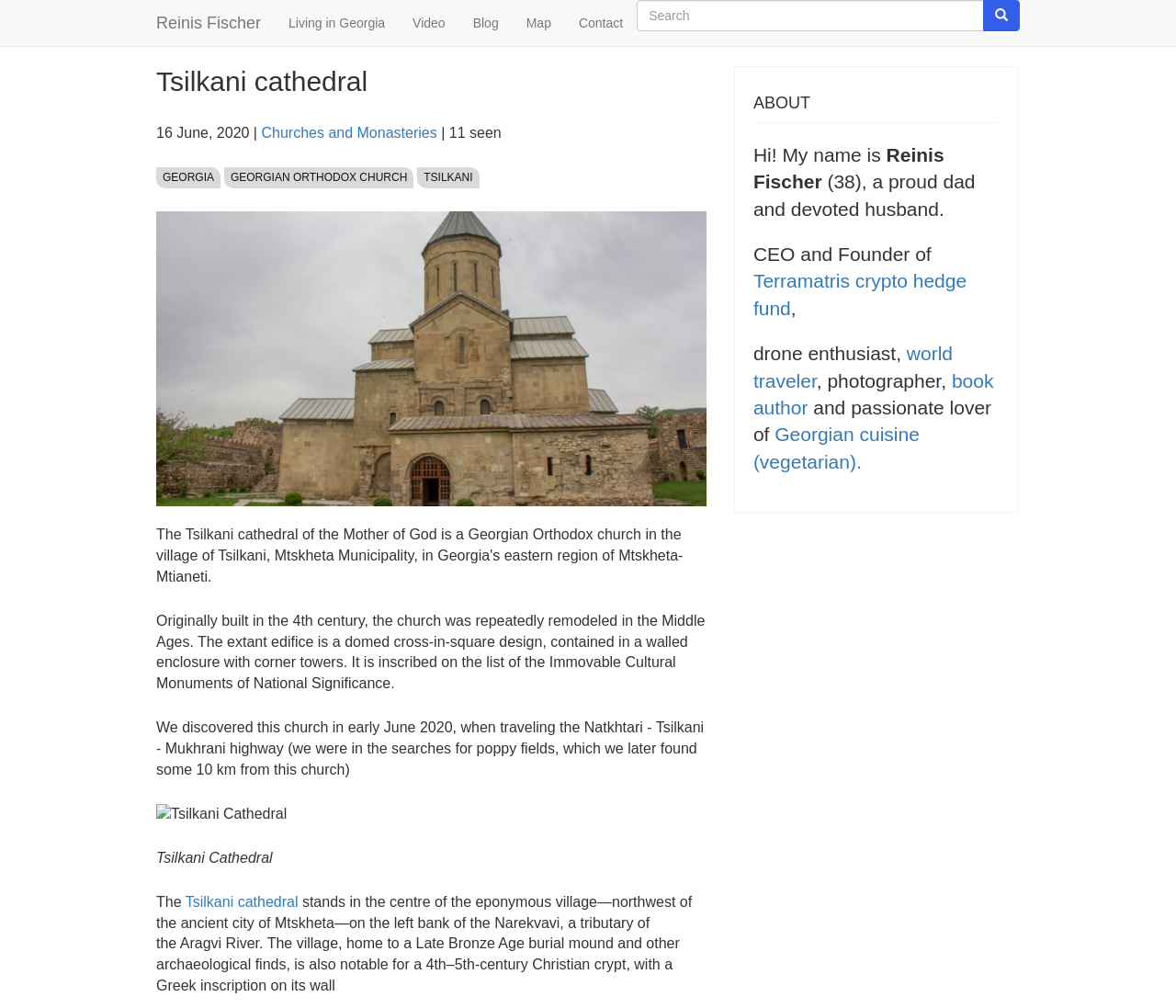Please locate the bounding box coordinates of the element that should be clicked to achieve the given instruction: "Learn about Georgian Orthodox Church".

[0.191, 0.166, 0.352, 0.187]